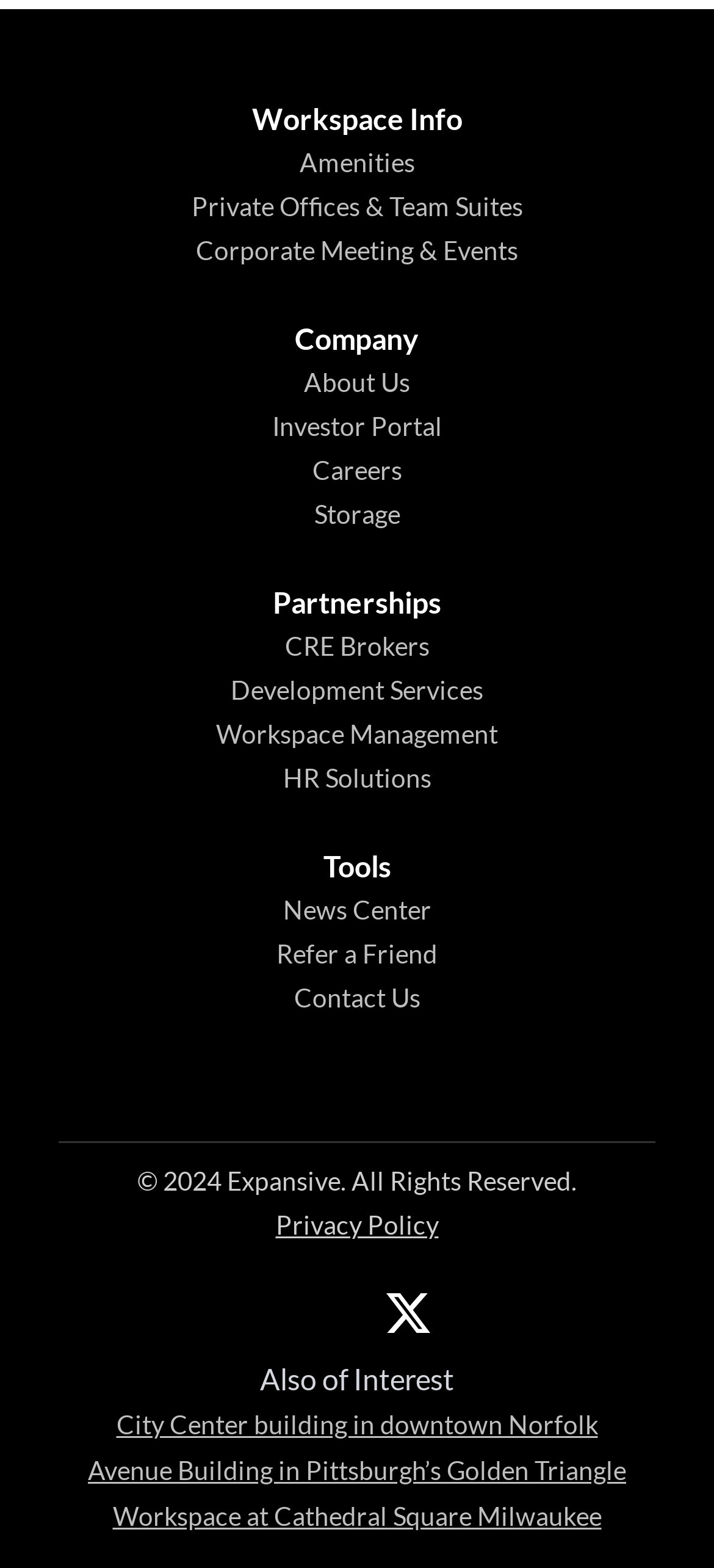Determine the bounding box coordinates of the element that should be clicked to execute the following command: "Explore Workspace Management".

[0.303, 0.458, 0.697, 0.49]